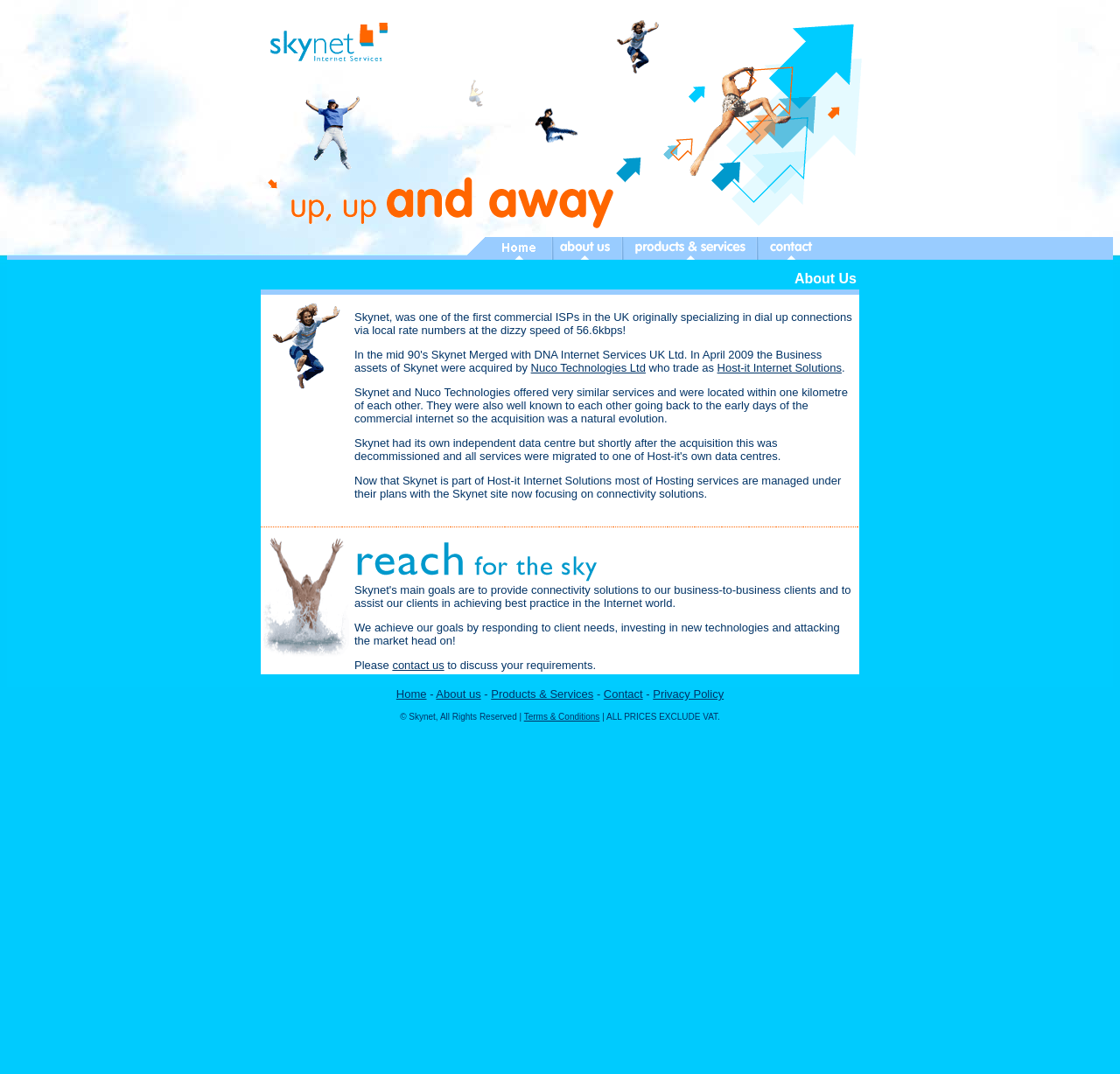Answer in one word or a short phrase: 
What is the color of the cord in the image?

Yellow